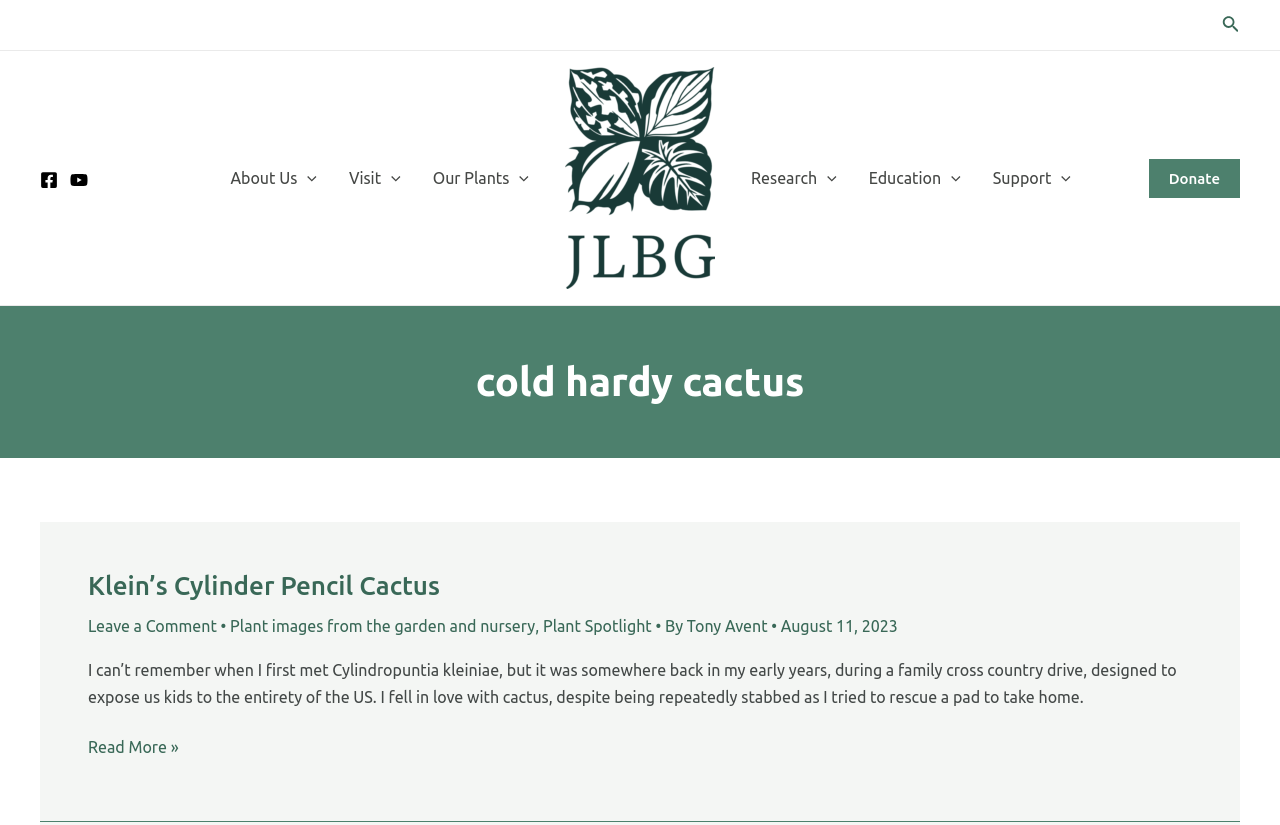Using the information in the image, could you please answer the following question in detail:
What is the type of cactus mentioned in the article?

I found the answer by reading the heading 'Klein’s Cylinder Pencil Cactus' which is located in the article section of the webpage, indicating that it is the type of cactus being discussed.